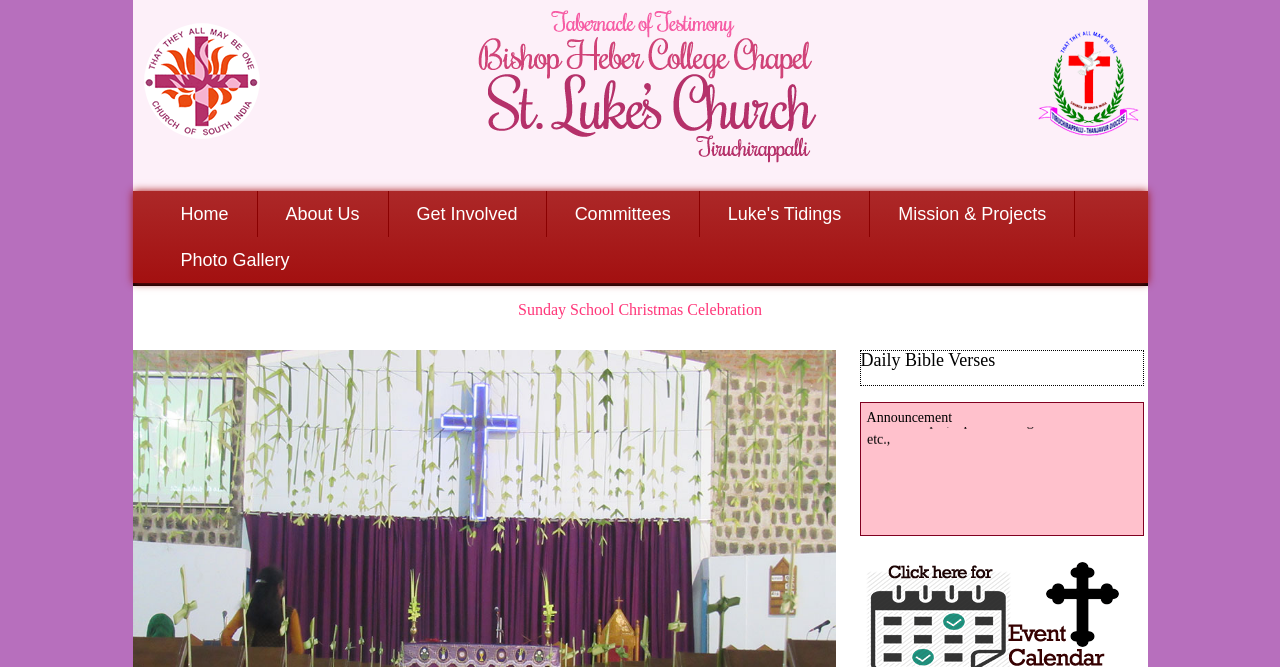Point out the bounding box coordinates of the section to click in order to follow this instruction: "read Luke's Tidings".

[0.547, 0.286, 0.679, 0.355]